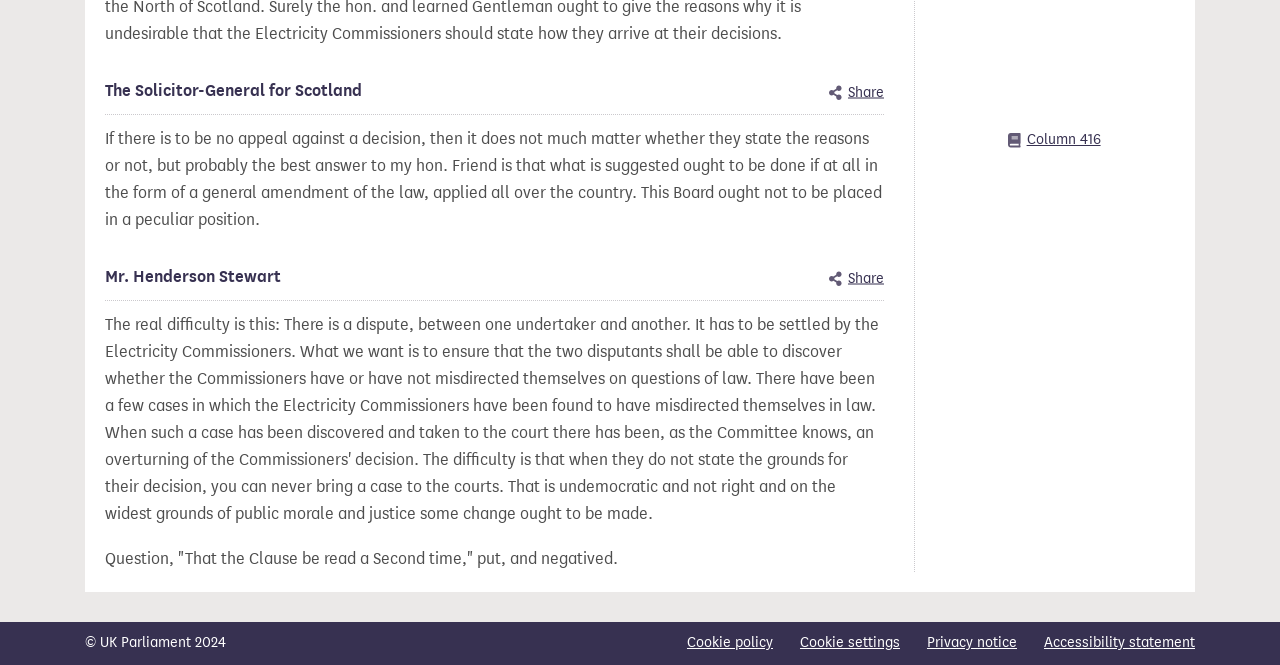Who is the Solicitor-General for Scotland?
Can you offer a detailed and complete answer to this question?

The webpage does not provide information about who the Solicitor-General for Scotland is. It only mentions the title 'The Solicitor-General for Scotland' as a static text element.